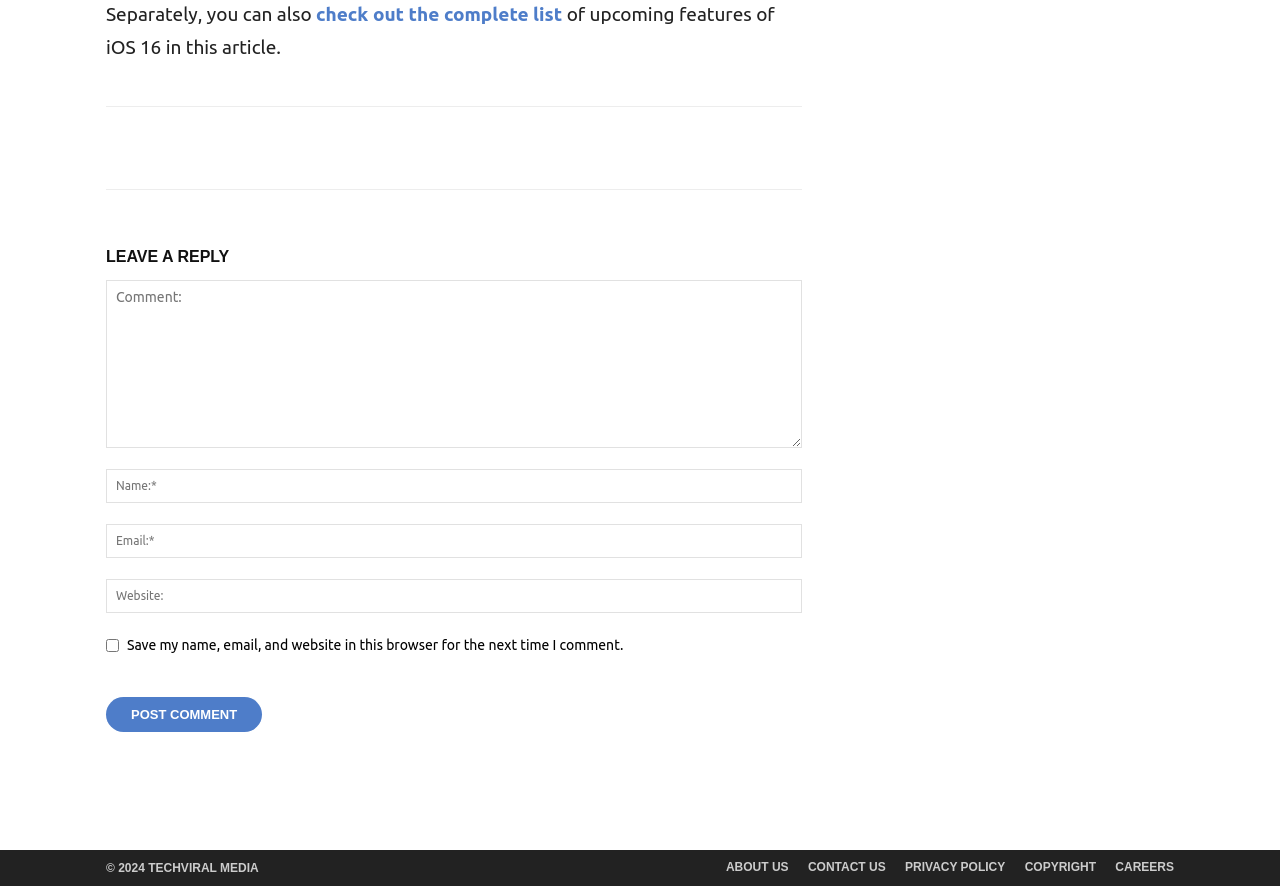Identify the bounding box coordinates necessary to click and complete the given instruction: "post a comment".

[0.083, 0.786, 0.205, 0.826]